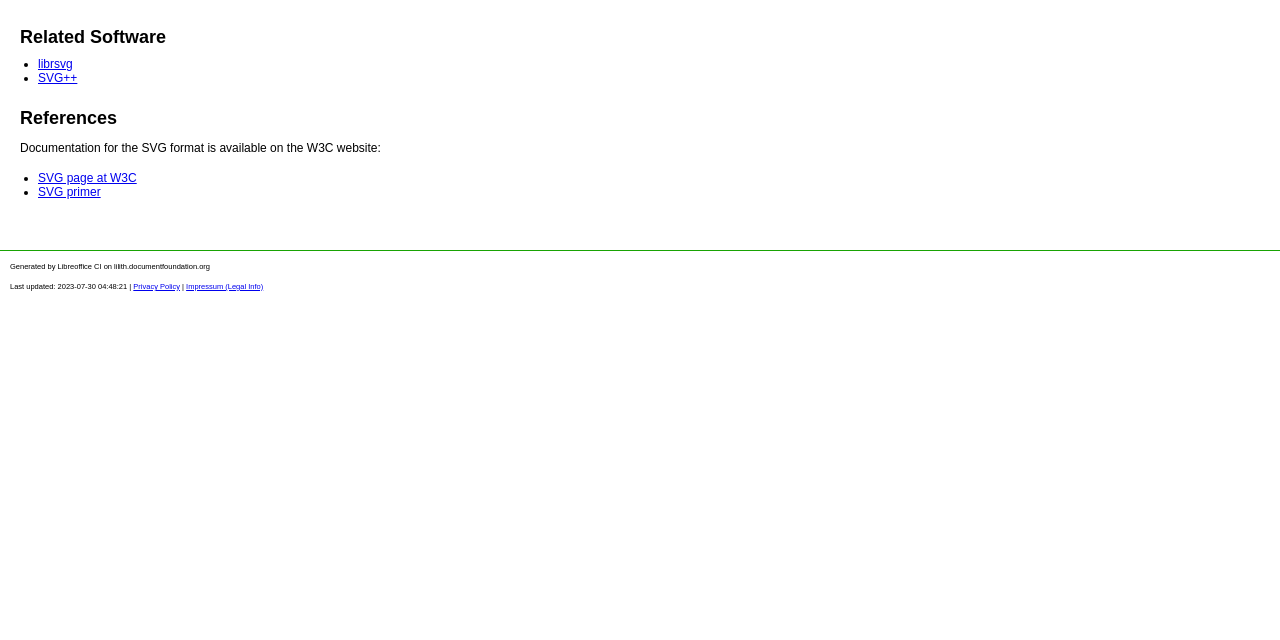Given the description "SVG page at W3C", provide the bounding box coordinates of the corresponding UI element.

[0.03, 0.267, 0.107, 0.289]